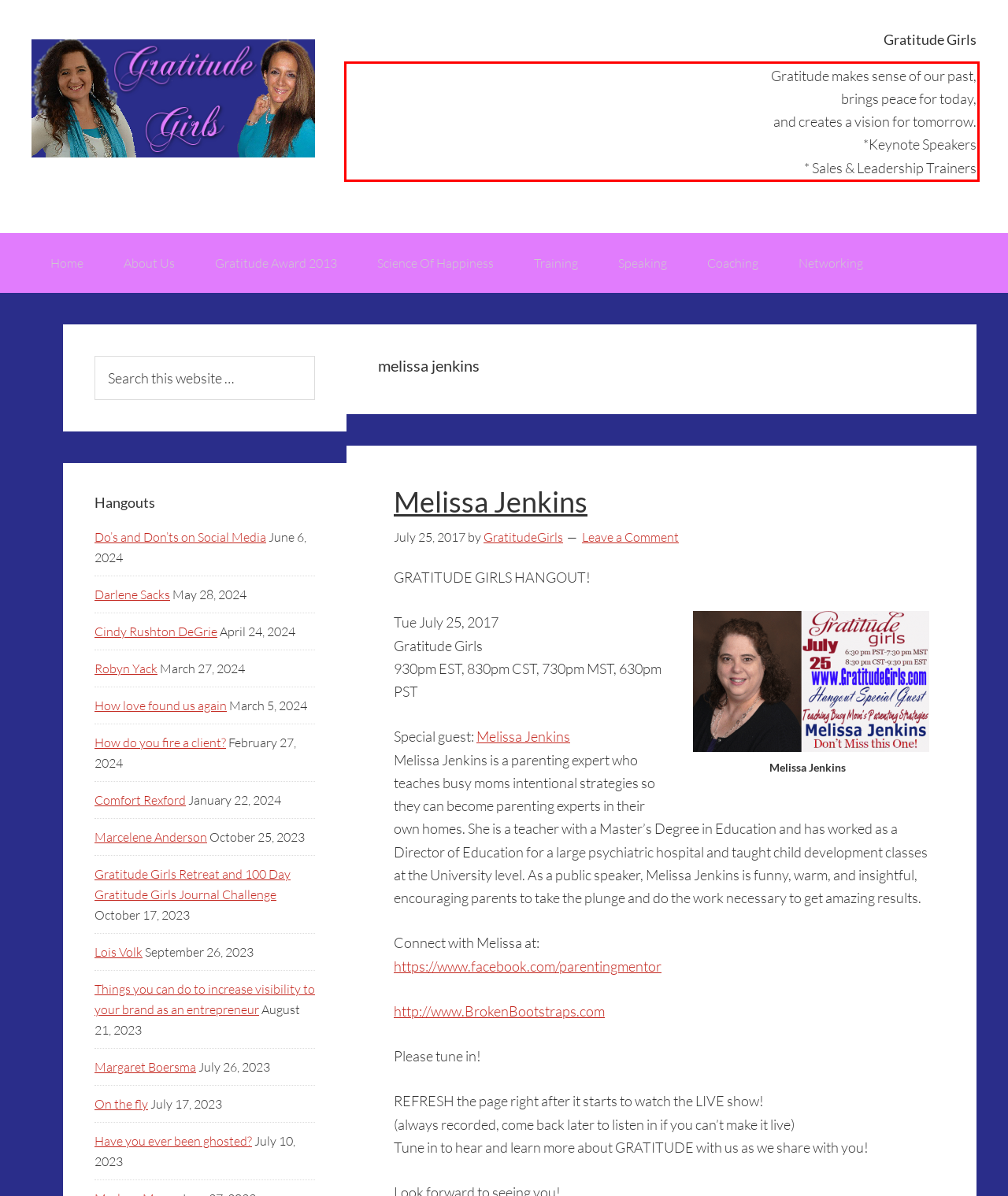Identify the text within the red bounding box on the webpage screenshot and generate the extracted text content.

Gratitude makes sense of our past, brings peace for today, and creates a vision for tomorrow. *Keynote Speakers * Sales & Leadership Trainers